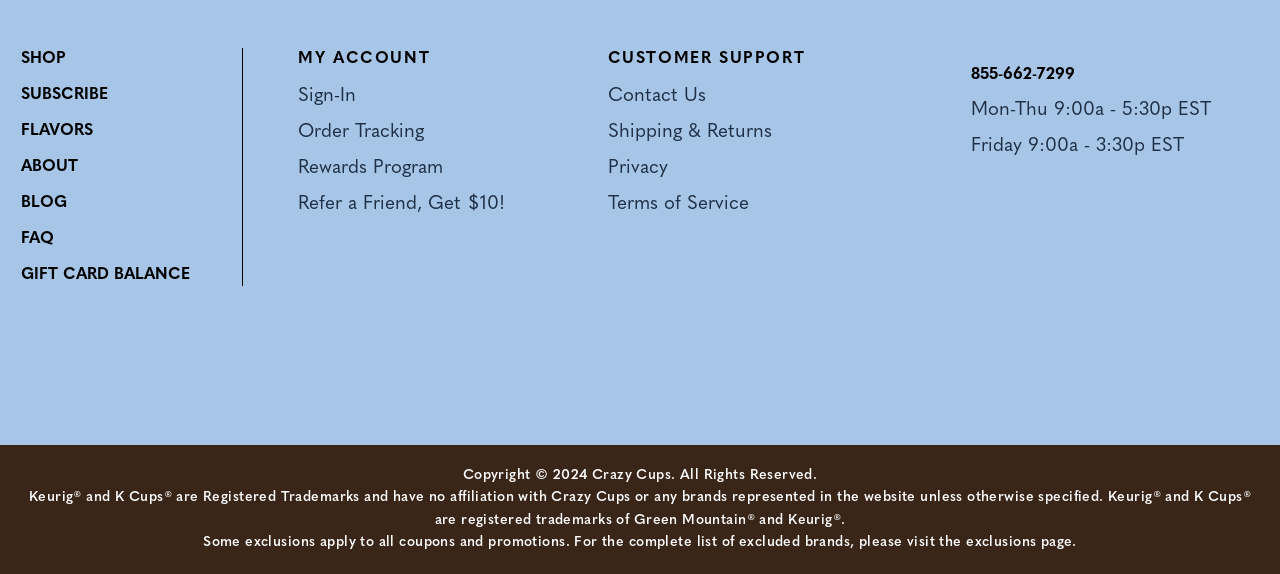Determine the bounding box coordinates of the clickable element to complete this instruction: "Call customer service". Provide the coordinates in the format of four float numbers between 0 and 1, [left, top, right, bottom].

[0.758, 0.116, 0.839, 0.144]